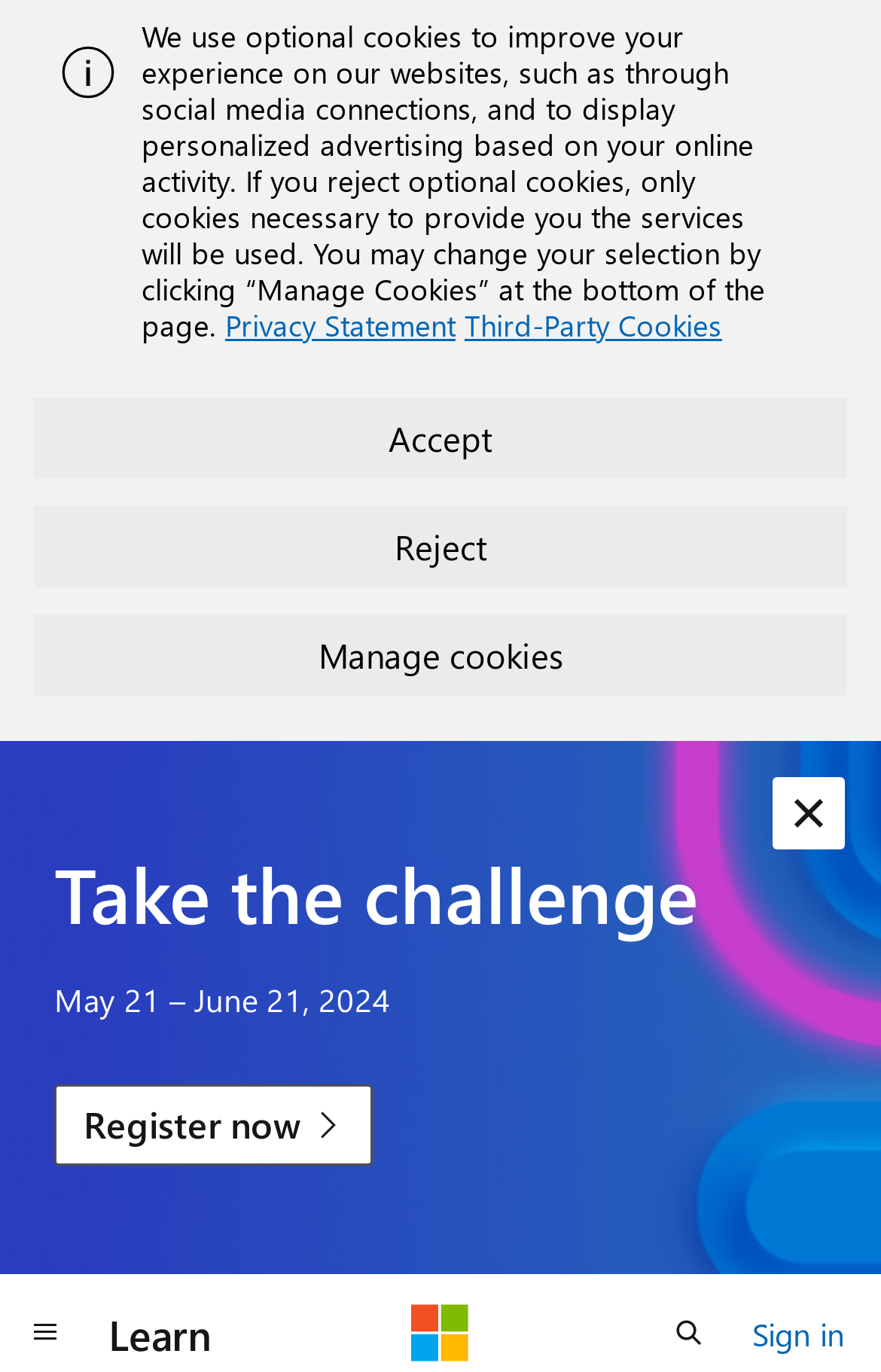Using the details in the image, give a detailed response to the question below:
Is there an image on the webpage?

There is an image on the webpage, which is located at the top of the page, with a bounding box of [0.068, 0.033, 0.13, 0.072]. The image is not described, but it is present on the page.